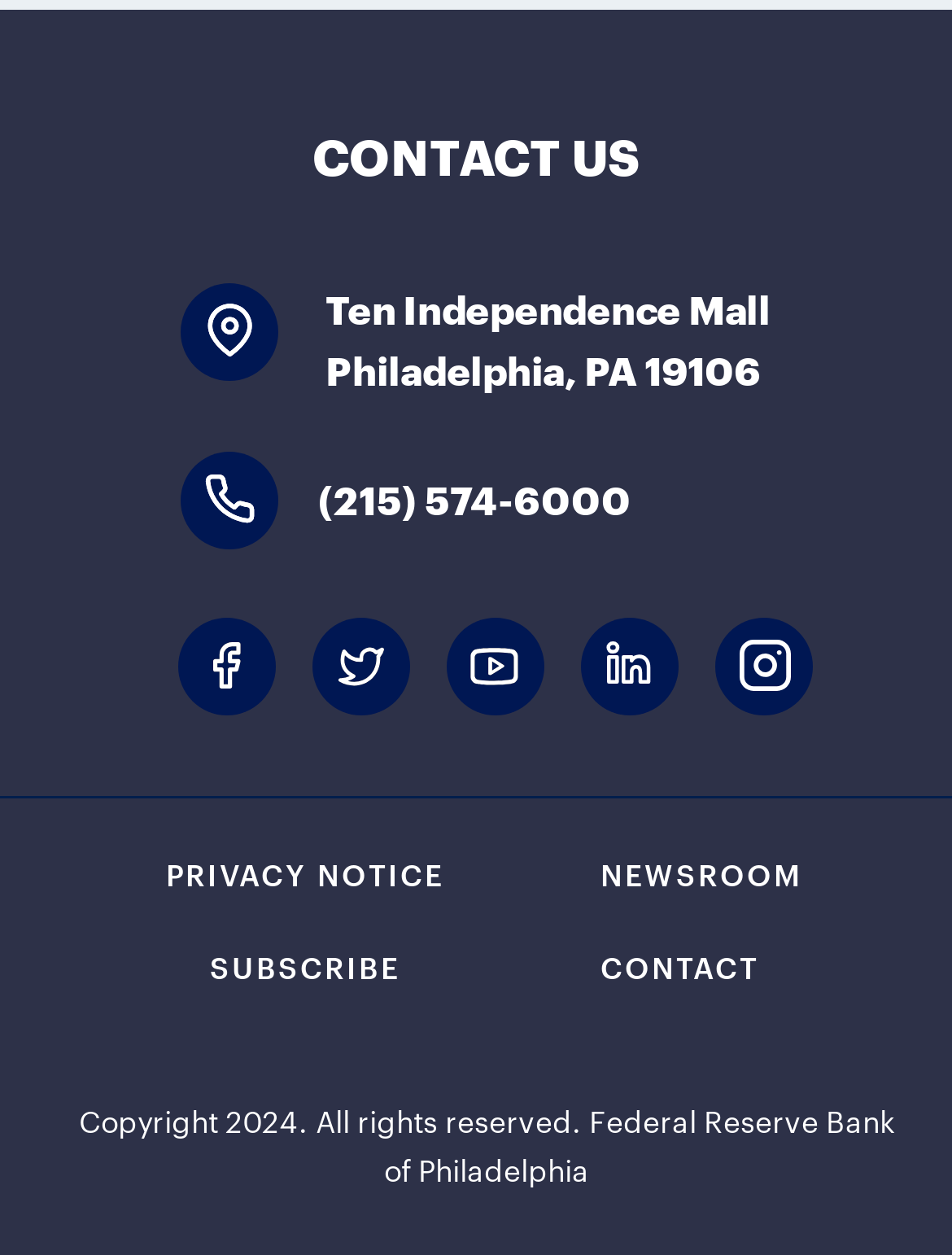Locate the bounding box coordinates of the area where you should click to accomplish the instruction: "Read the privacy notice".

[0.174, 0.676, 0.467, 0.711]